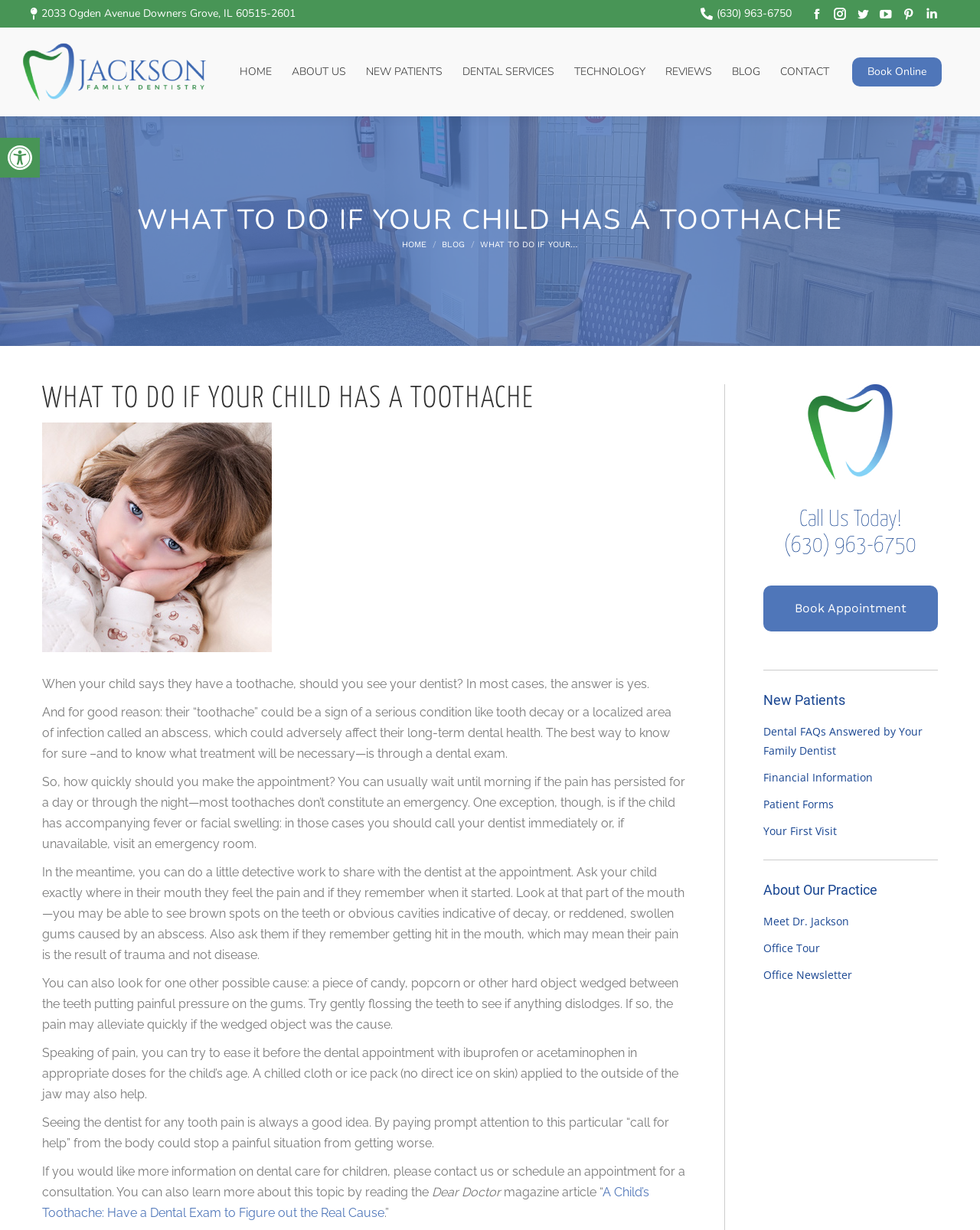What should you do if your child has a toothache?
Can you provide a detailed and comprehensive answer to the question?

According to the webpage, if your child says they have a toothache, you should see a dentist. The webpage explains that the toothache could be a sign of a serious condition like tooth decay or an abscess, and the best way to know for sure is through a dental exam.